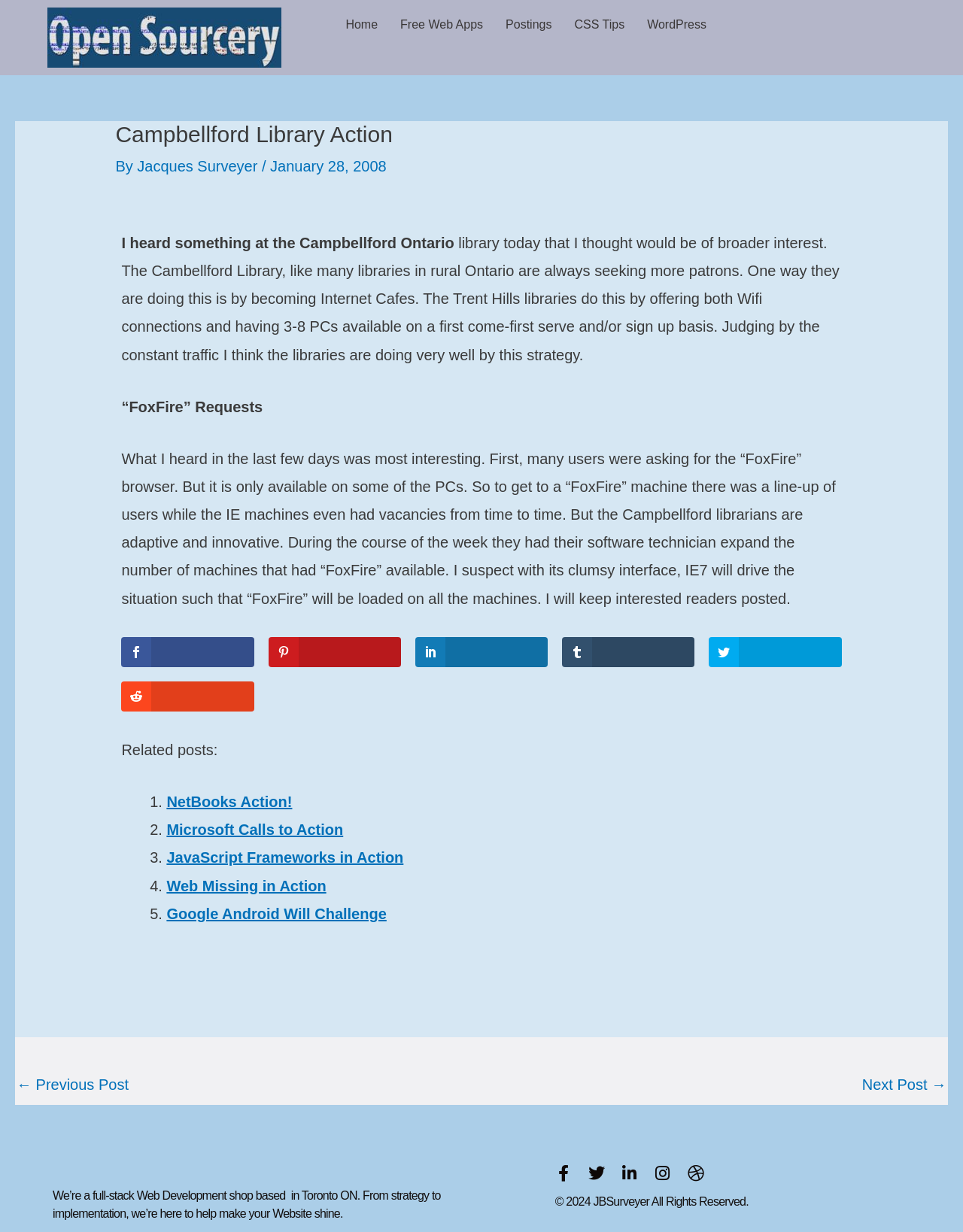Please identify the bounding box coordinates of where to click in order to follow the instruction: "Read the article by Jacques Surveyer".

[0.142, 0.128, 0.272, 0.142]